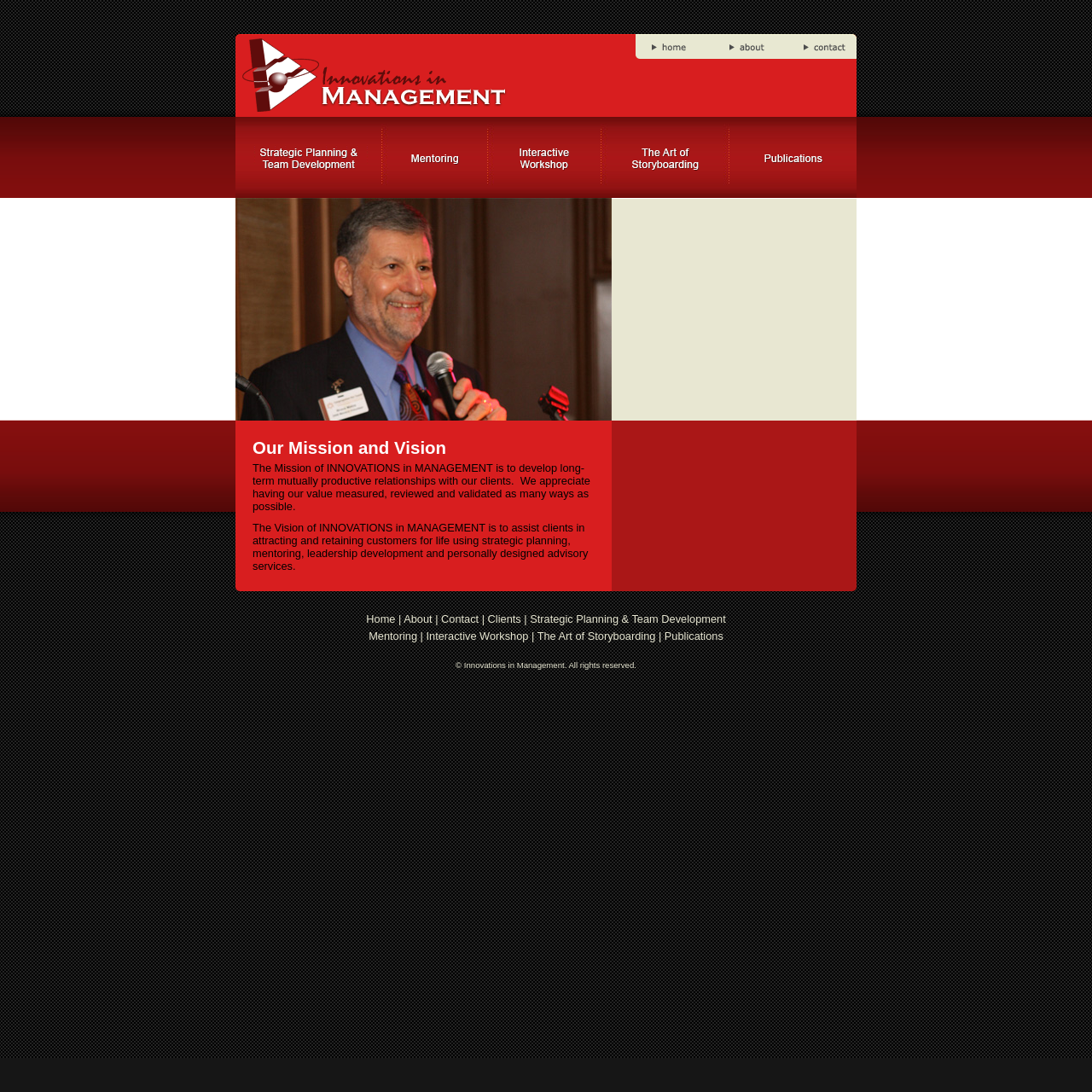Please identify the bounding box coordinates of where to click in order to follow the instruction: "contact us".

[0.715, 0.043, 0.784, 0.056]